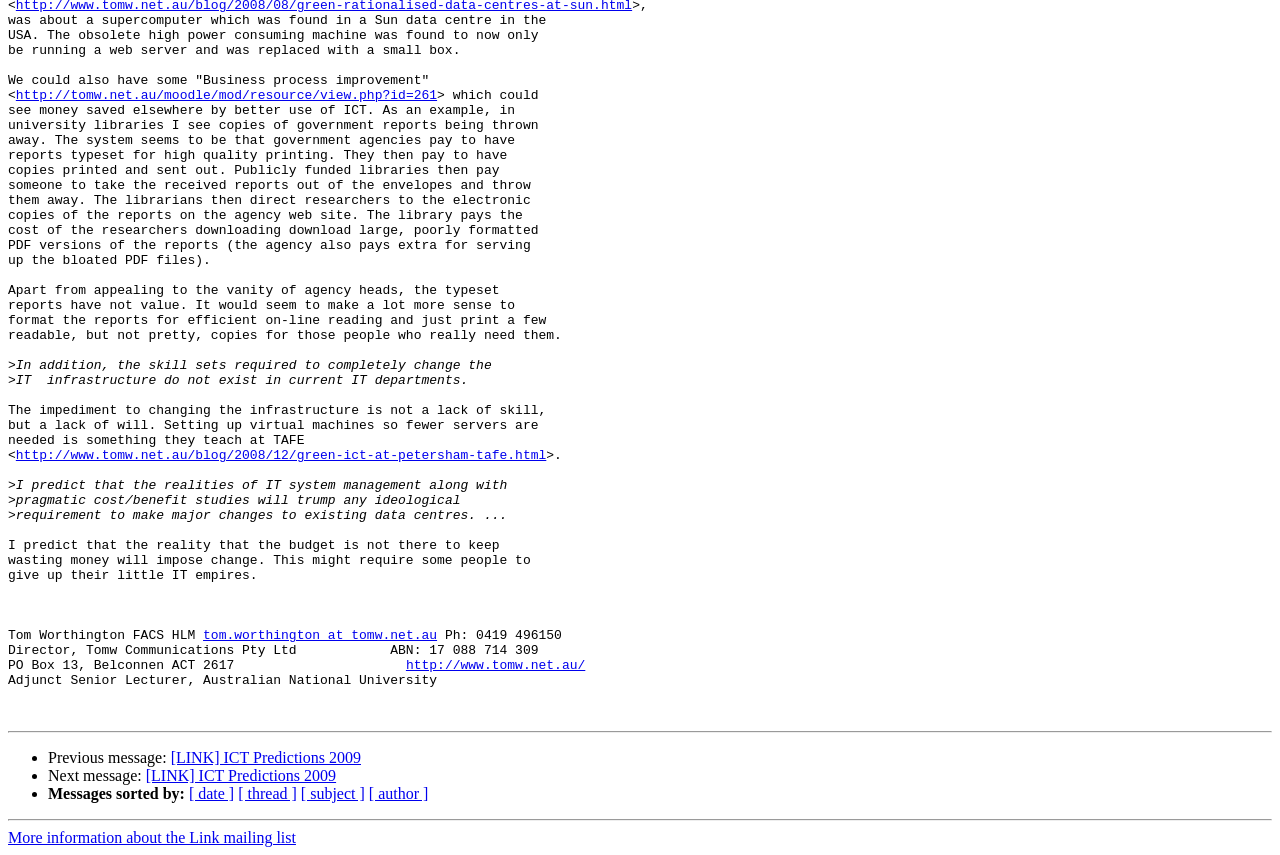Identify the bounding box of the UI component described as: "http://www.tomw.net.au/blog/2008/12/green-ict-at-petersham-tafe.html".

[0.012, 0.524, 0.428, 0.542]